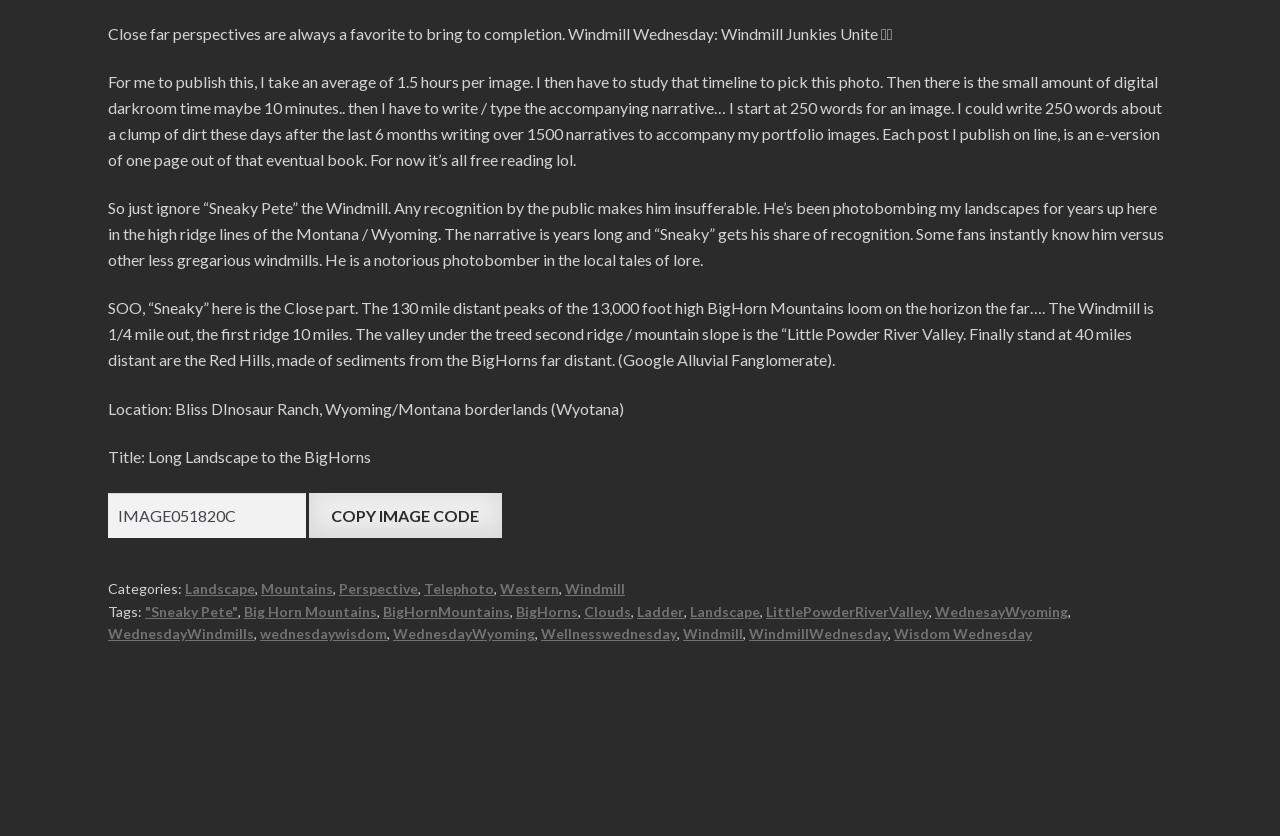Provide a single word or phrase answer to the question: 
What is the name of the windmill in the image?

Sneaky Pete